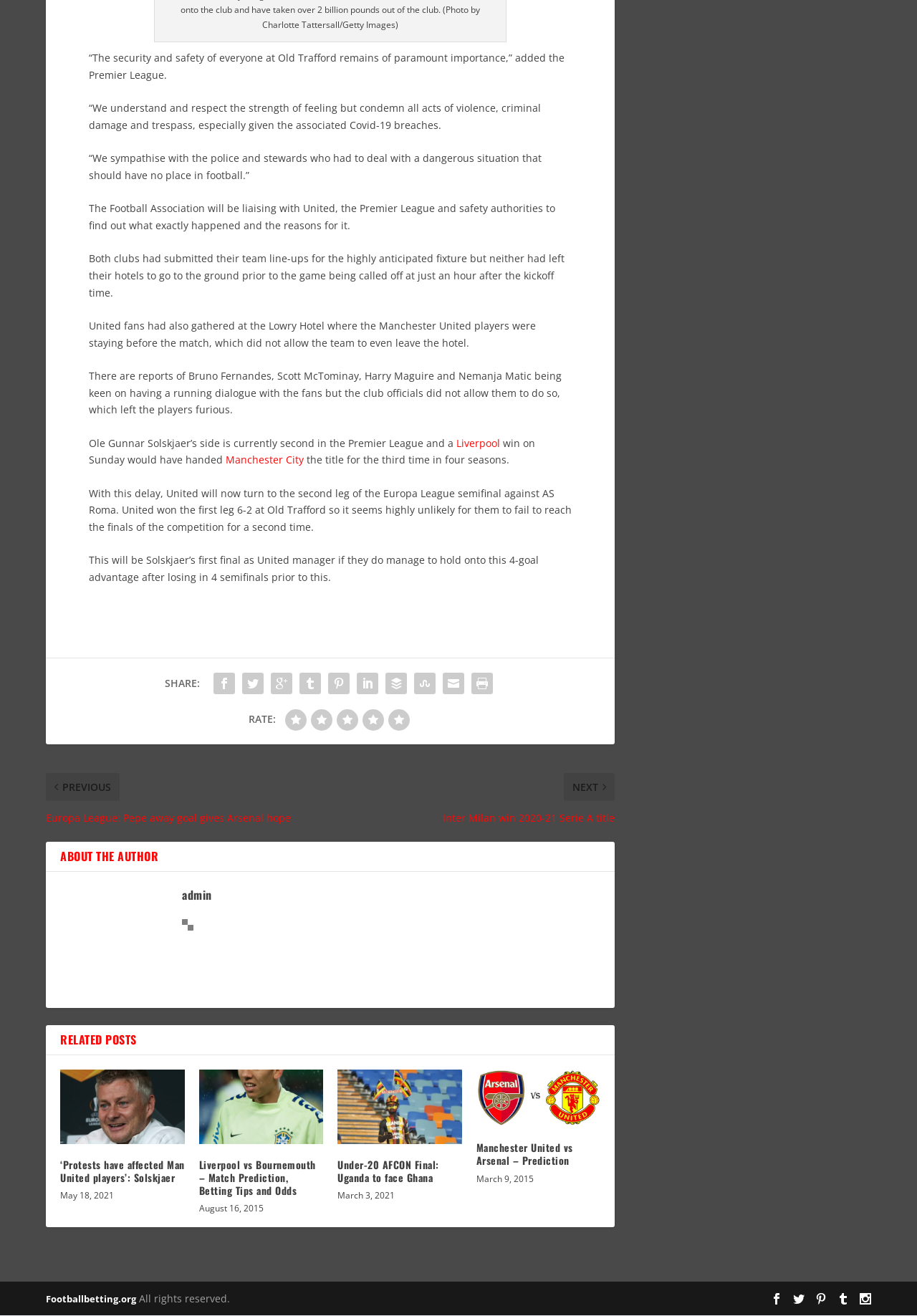Identify the bounding box coordinates of the clickable region to carry out the given instruction: "Share this article".

[0.179, 0.509, 0.218, 0.519]